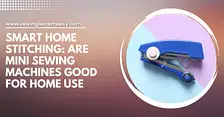Give a complete and detailed account of the image.

The image showcases a stylish, compact sewing machine in a vibrant blue color, symbolizing modern home stitching solutions. Featuring a sleek design, this mini sewing machine is prominently placed against a pastel-colored background, which enhances its appeal. The caption reads, “Smart Home Stitching: Are Mini Sewing Machines Good for Home Use?” This suggests a focus on the practicality and efficiency of mini machines for everyday sewing tasks, catering to home users seeking convenience and functionality in their sewing projects. The overall aesthetic highlights the intersection of innovation and user-friendliness in home sewing technology.